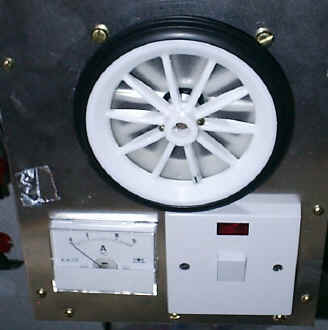Deliver an in-depth description of the image, highlighting major points.

The image depicts a detailed view of a component typically found in electronic projects, specifically showcasing a Nixie clock assembly. Dominating the upper portion is a rotor, characterized by a white plastic fan with multiple spokes, designed for efficient airflow or rotational motion. Underneath the rotor, there is a rectangular panel featuring an analog ammeter on the left, which likely tracks the current flowing through the system, indicated by a needle on a scale. To the right of the ammeter sits a simple toggle switch, and above it, a small LED indicator light that can signal operational status. The entire assembly is mounted on a metallic backing, giving it a robust appearance suitable for experimental setups or DIY electronics.